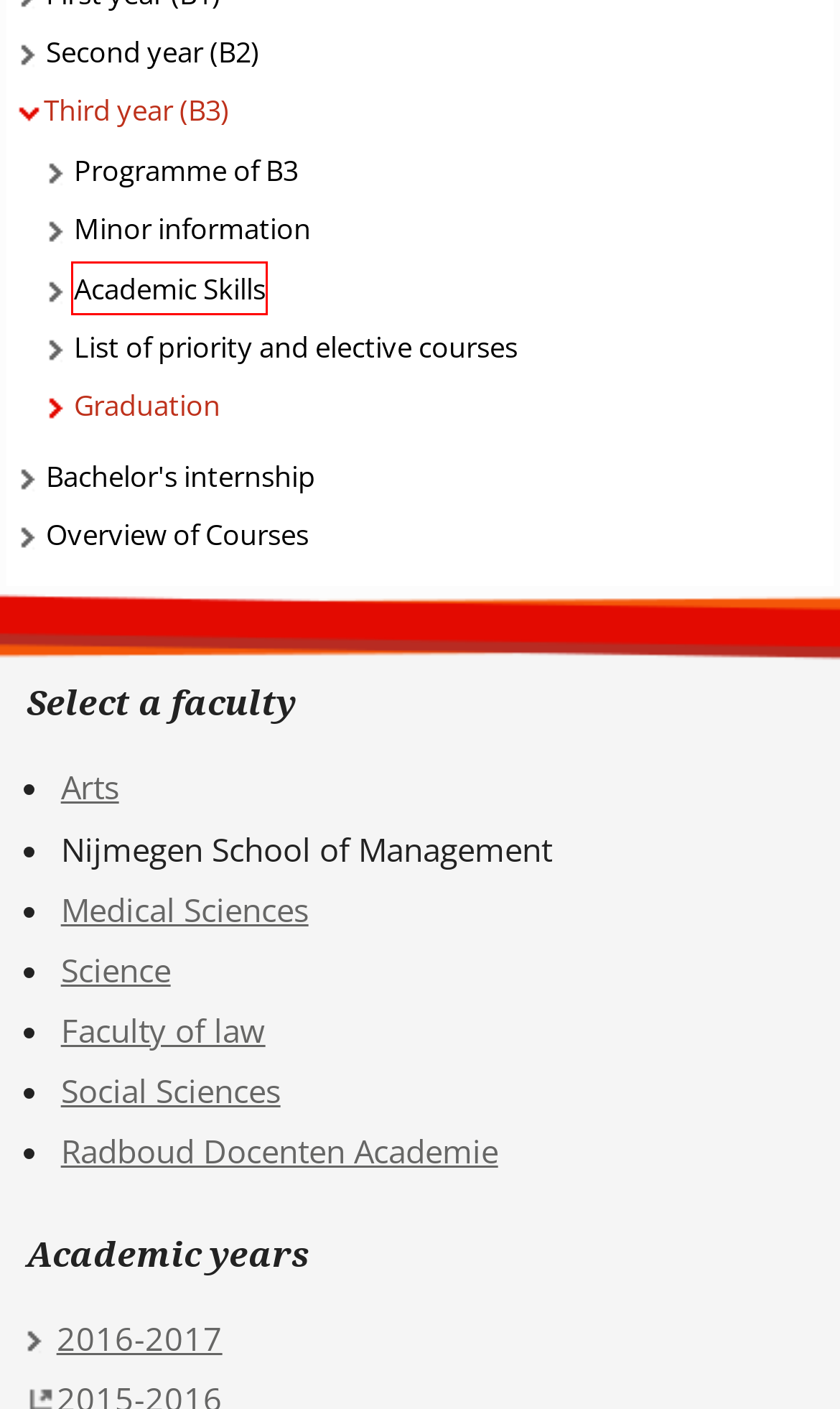Look at the screenshot of a webpage where a red rectangle bounding box is present. Choose the webpage description that best describes the new webpage after clicking the element inside the red bounding box. Here are the candidates:
A. Prospectus Faculty of Medical Sciences - Prospectus 2017 Faculty of Medical Sciences
B. Programme of B3 - Prospectus 2016 Faculty of Science
C. Prospectus Faculty of Social Sciences - Prospectus 2016 Faculty of Social Sciences
D. Programme of B2 - Prospectus 2016 Faculty of Science
E. List of priority and elective courses - Prospectus 2016 Faculty of Science
F. Prospectus - Students Faculty of Law
G. First year's courses in Molecular Sciences - Prospectus 2016 Faculty of Science
H. Academic Skills - Prospectus 2016 Faculty of Science

H